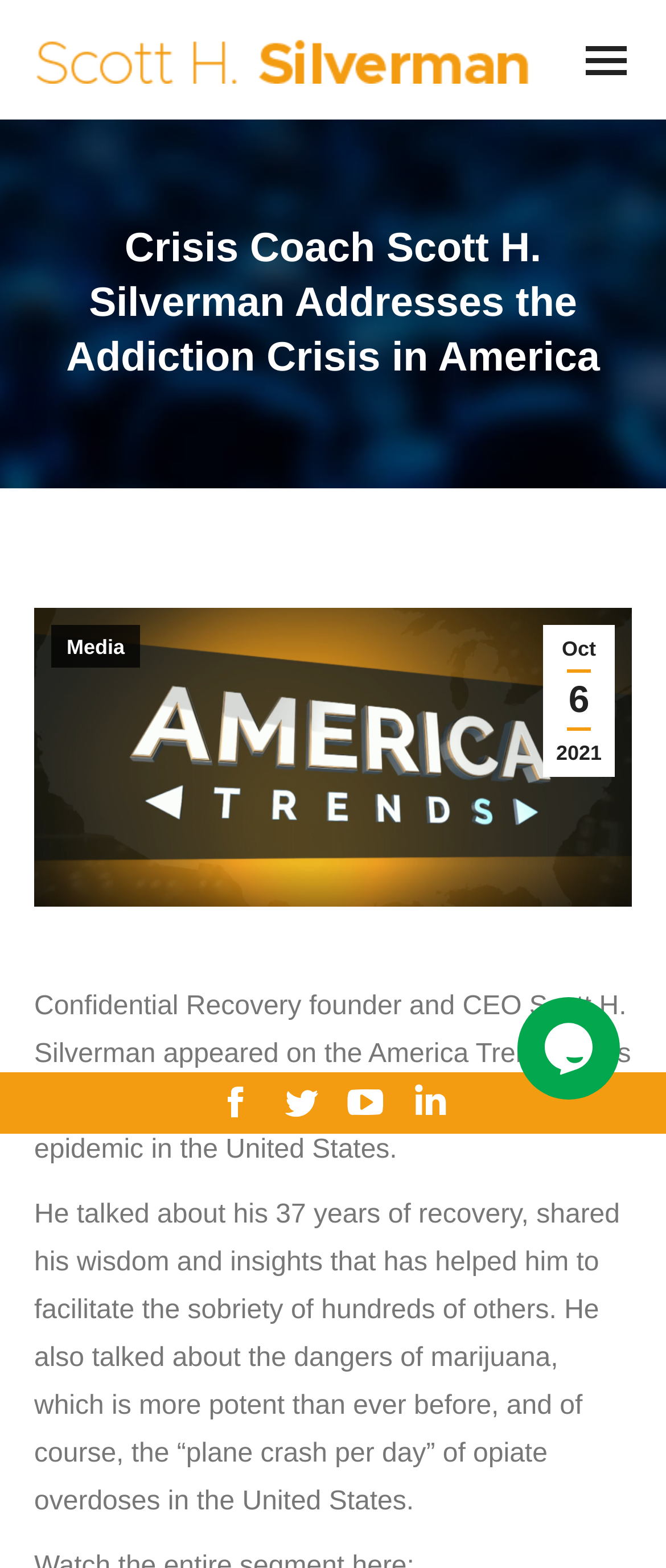Please answer the following question using a single word or phrase: 
What is the name of the person in the image?

Scott H. Silverman